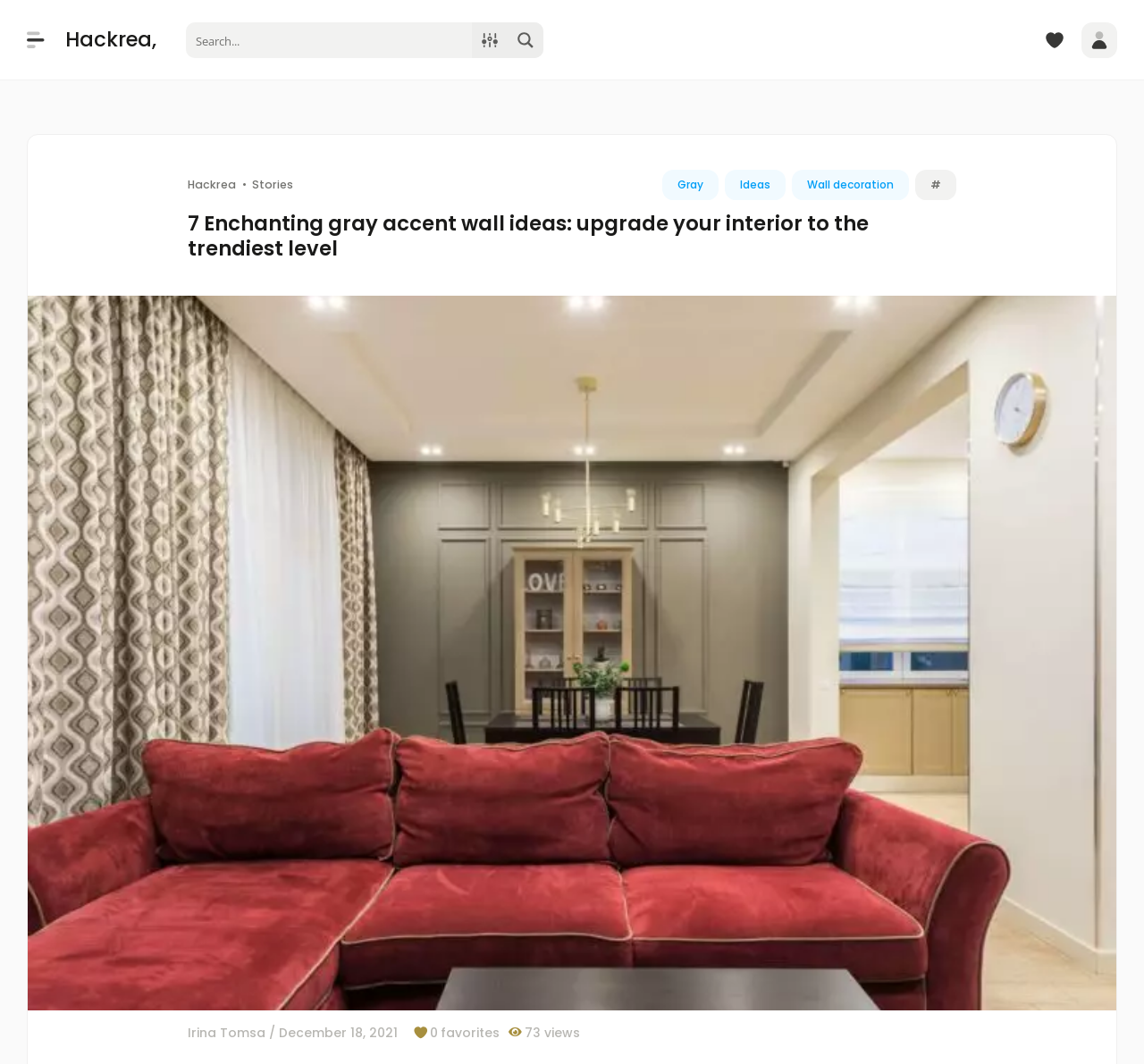Find the UI element described as: "Hackrea" and predict its bounding box coordinates. Ensure the coordinates are four float numbers between 0 and 1, [left, top, right, bottom].

[0.164, 0.165, 0.206, 0.183]